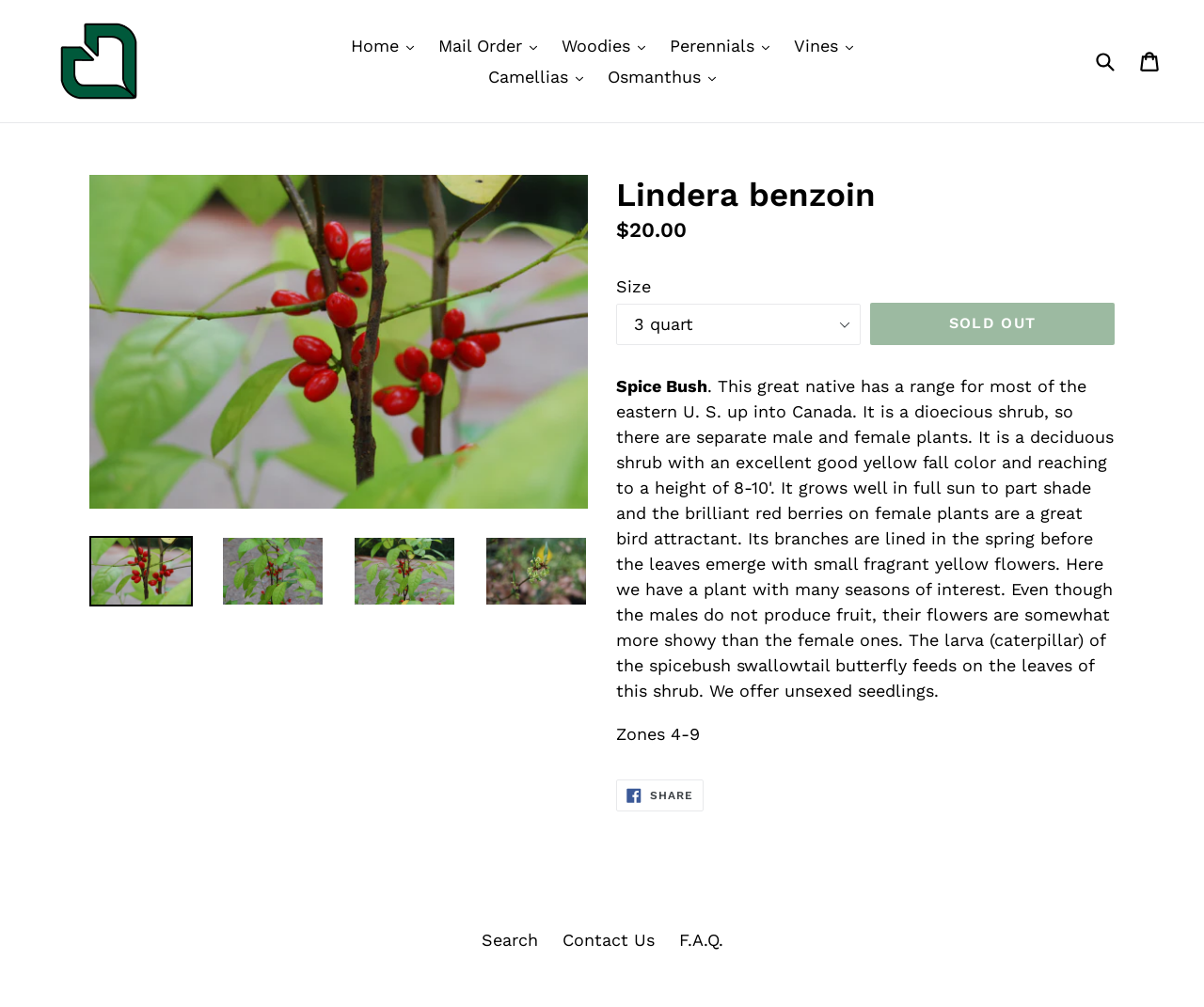Based on what you see in the screenshot, provide a thorough answer to this question: What are the hardiness zones for the plant?

I found the answer by looking at the text below the plant description, which mentions the hardiness zones as Zones 4-9.